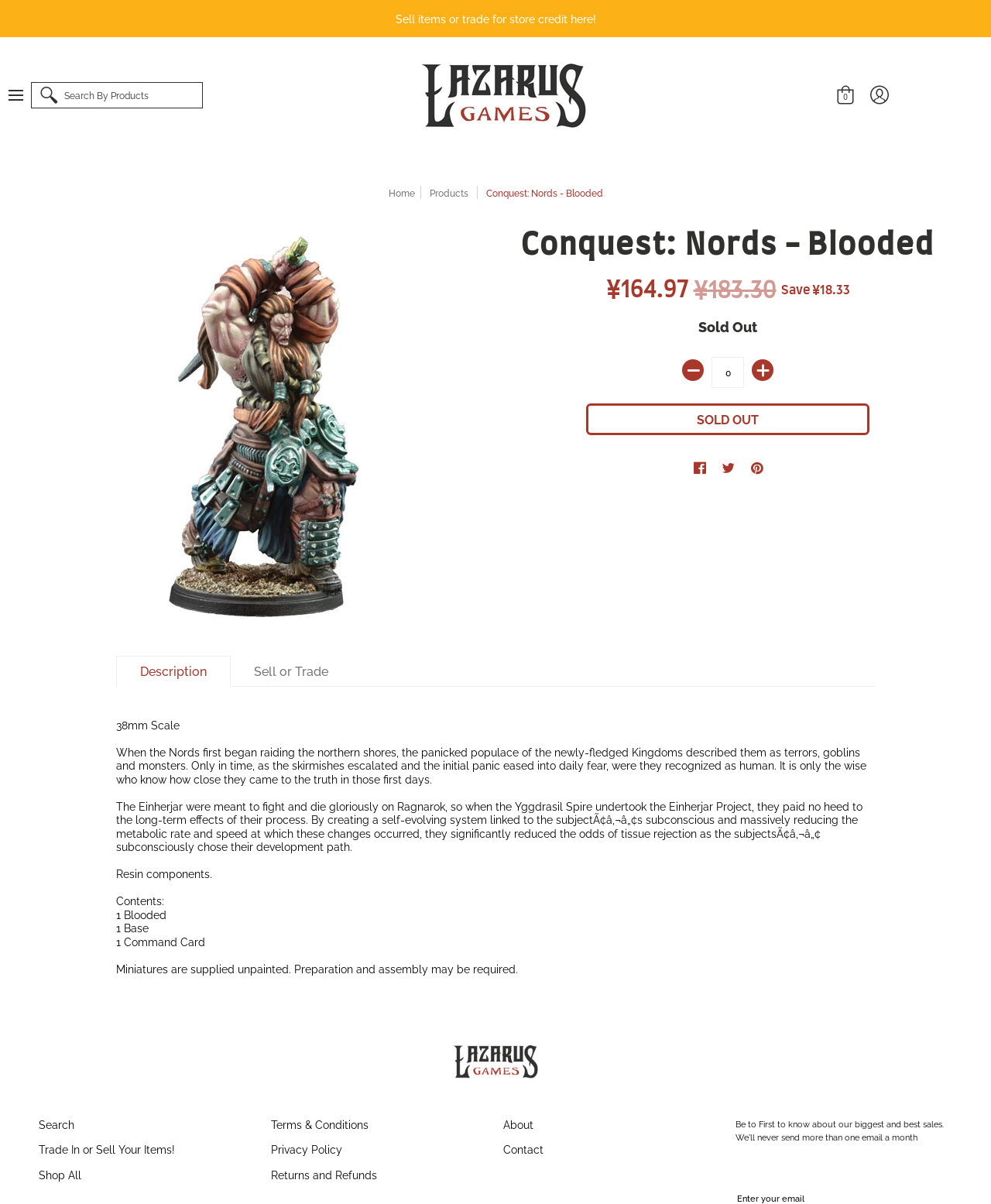Identify the bounding box coordinates of the clickable region to carry out the given instruction: "Search for products".

[0.031, 0.068, 0.205, 0.09]